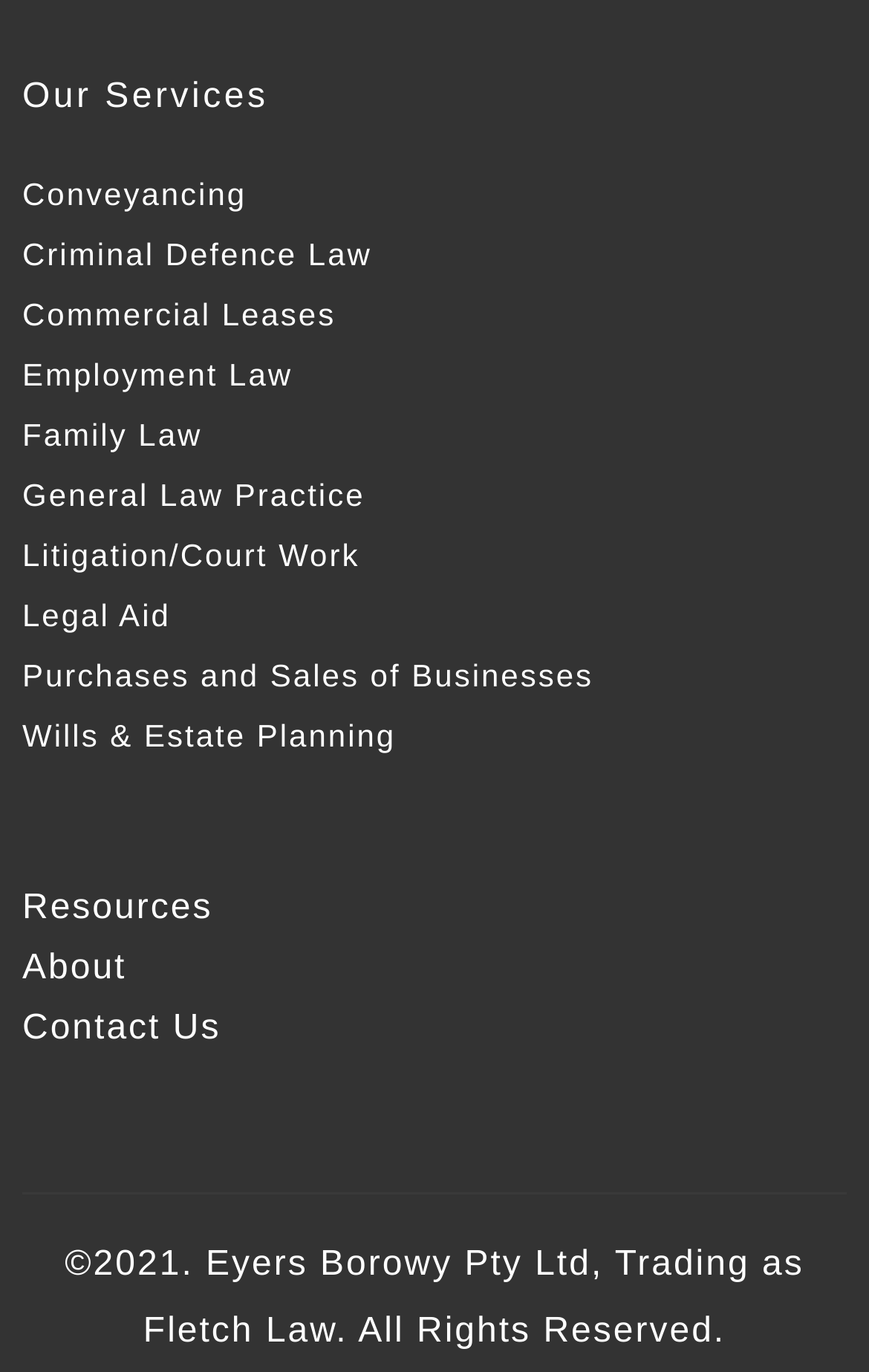Analyze the image and deliver a detailed answer to the question: How many main sections are there?

I identified three main sections on the page: 'Our Services', 'About', and 'Contact Us', which are separated by distinct headings and links.